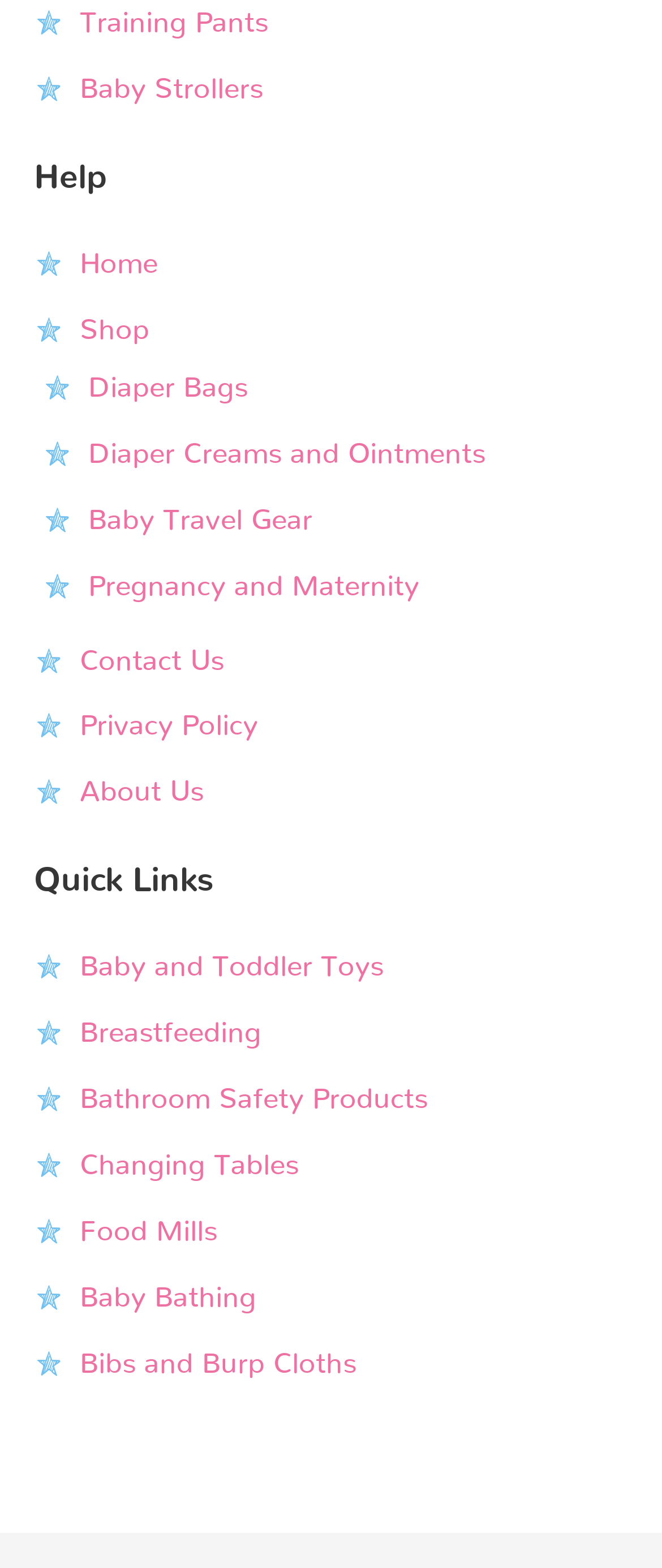Provide a short answer using a single word or phrase for the following question: 
How many headings are there on the webpage?

2